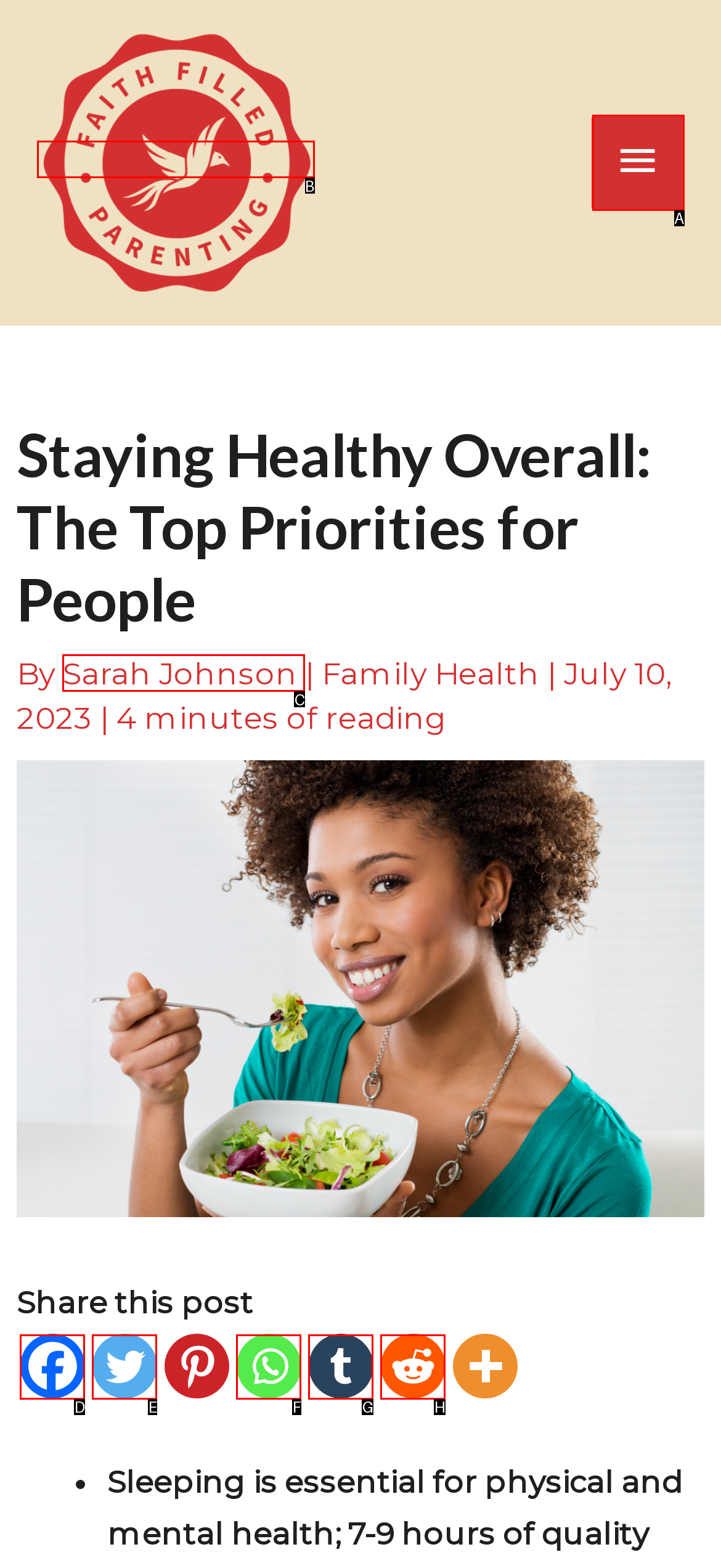From the given options, choose the HTML element that aligns with the description: Main Menu. Respond with the letter of the selected element.

A